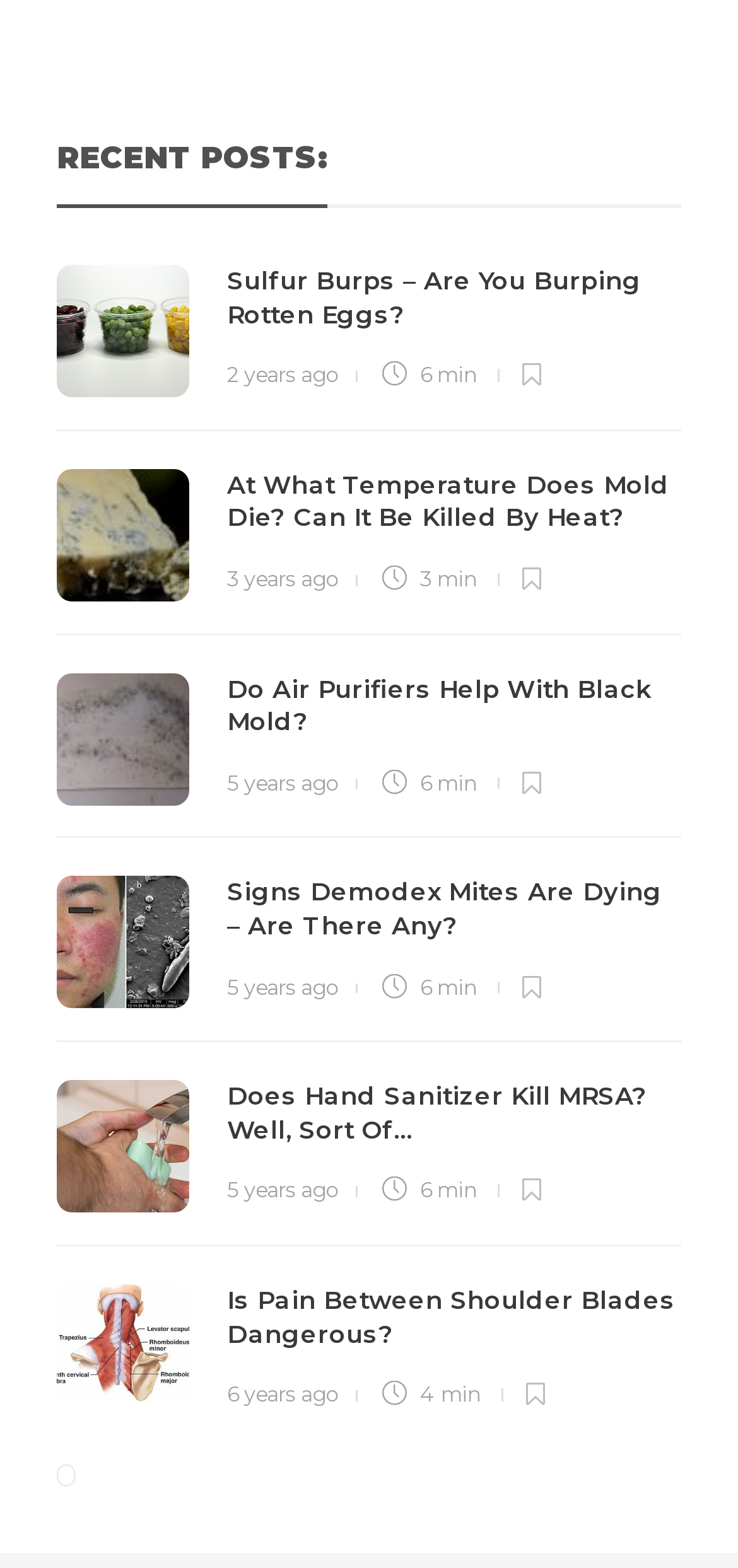Identify the bounding box coordinates of the region that should be clicked to execute the following instruction: "Check post 'Do Air Purifiers Help With Black Mold?'".

[0.308, 0.429, 0.923, 0.471]